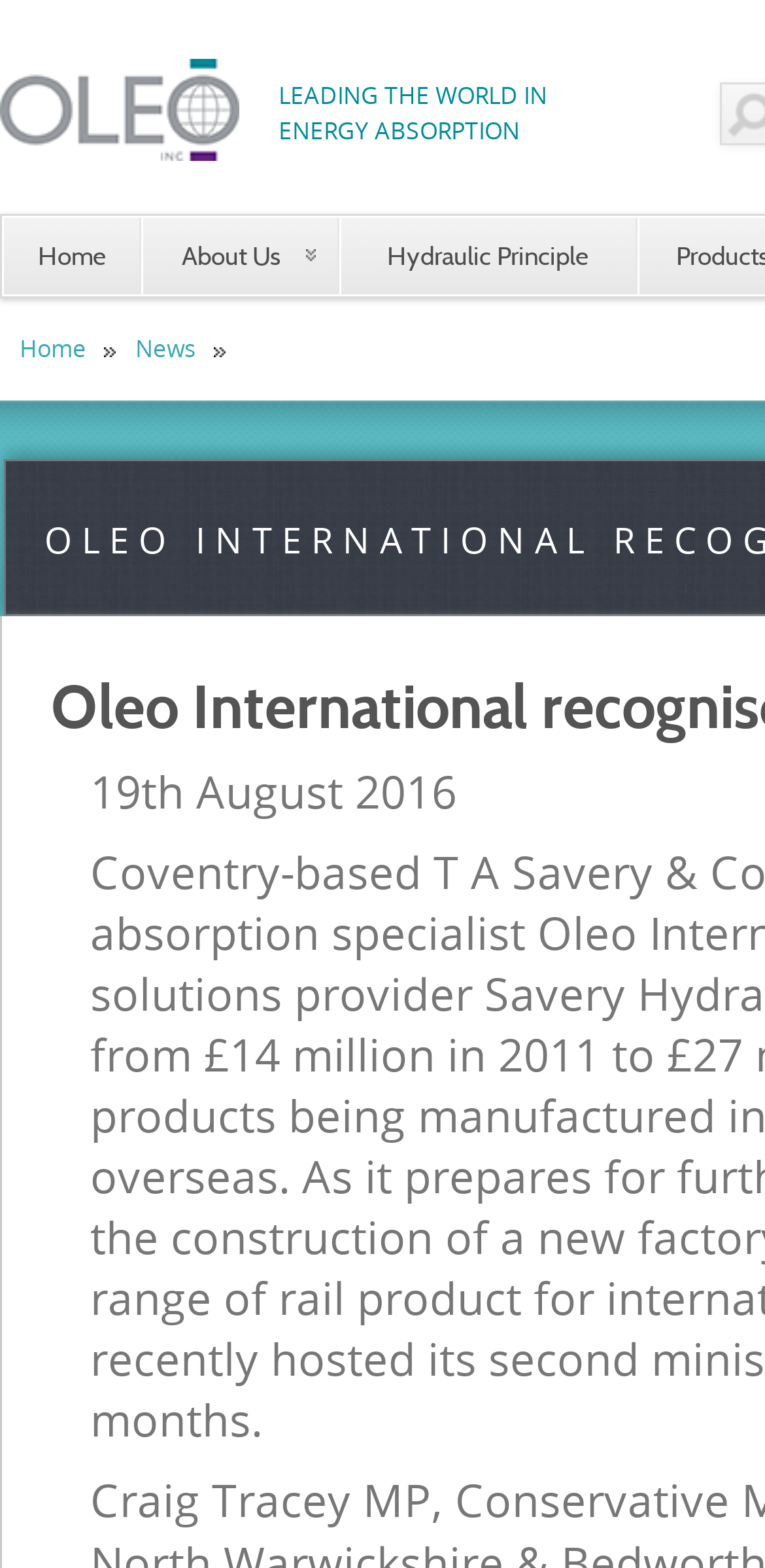What is the first word in the tagline?
Respond with a short answer, either a single word or a phrase, based on the image.

LEADING